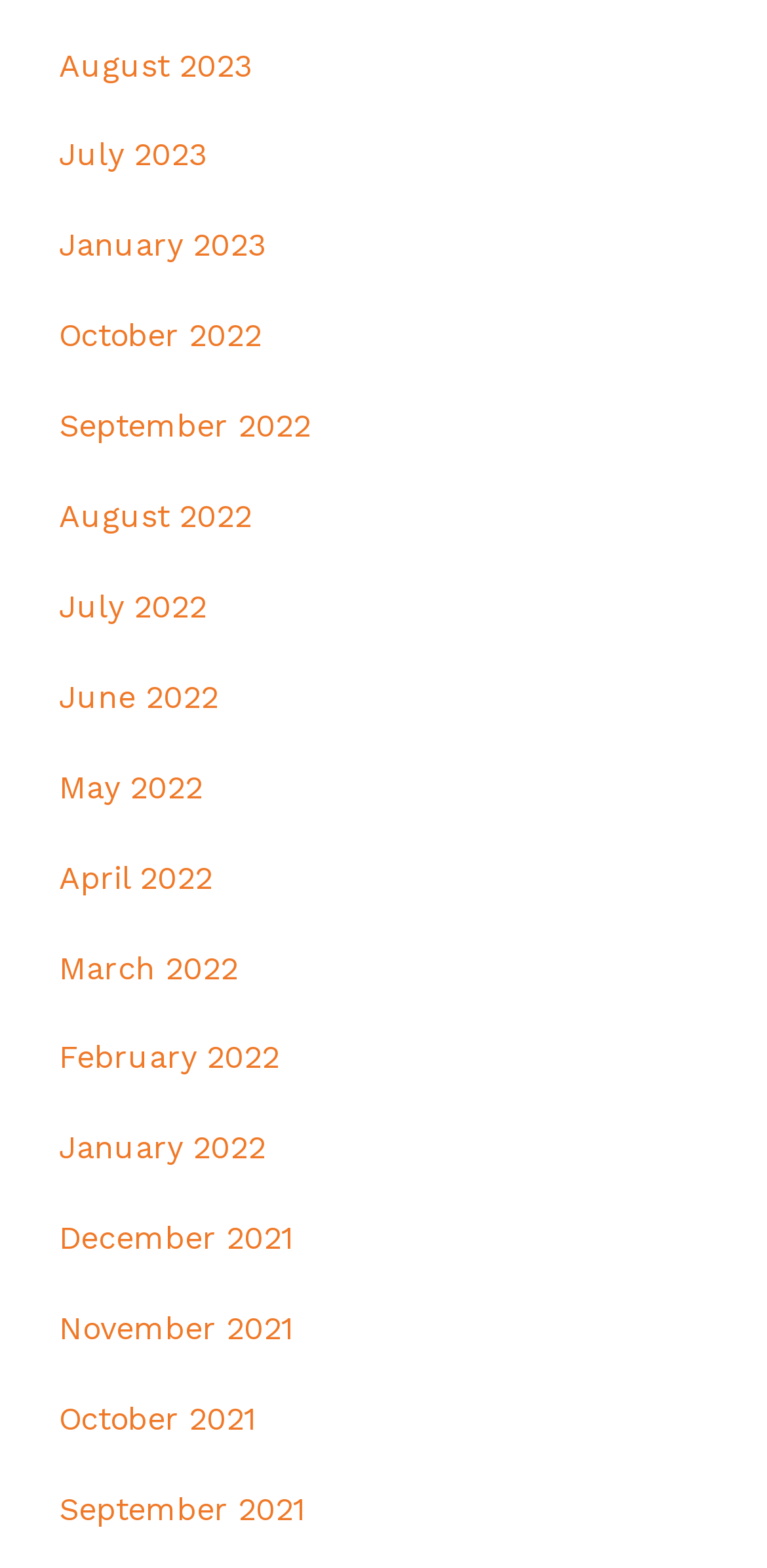Please give a one-word or short phrase response to the following question: 
Are there any months listed from 2020?

No